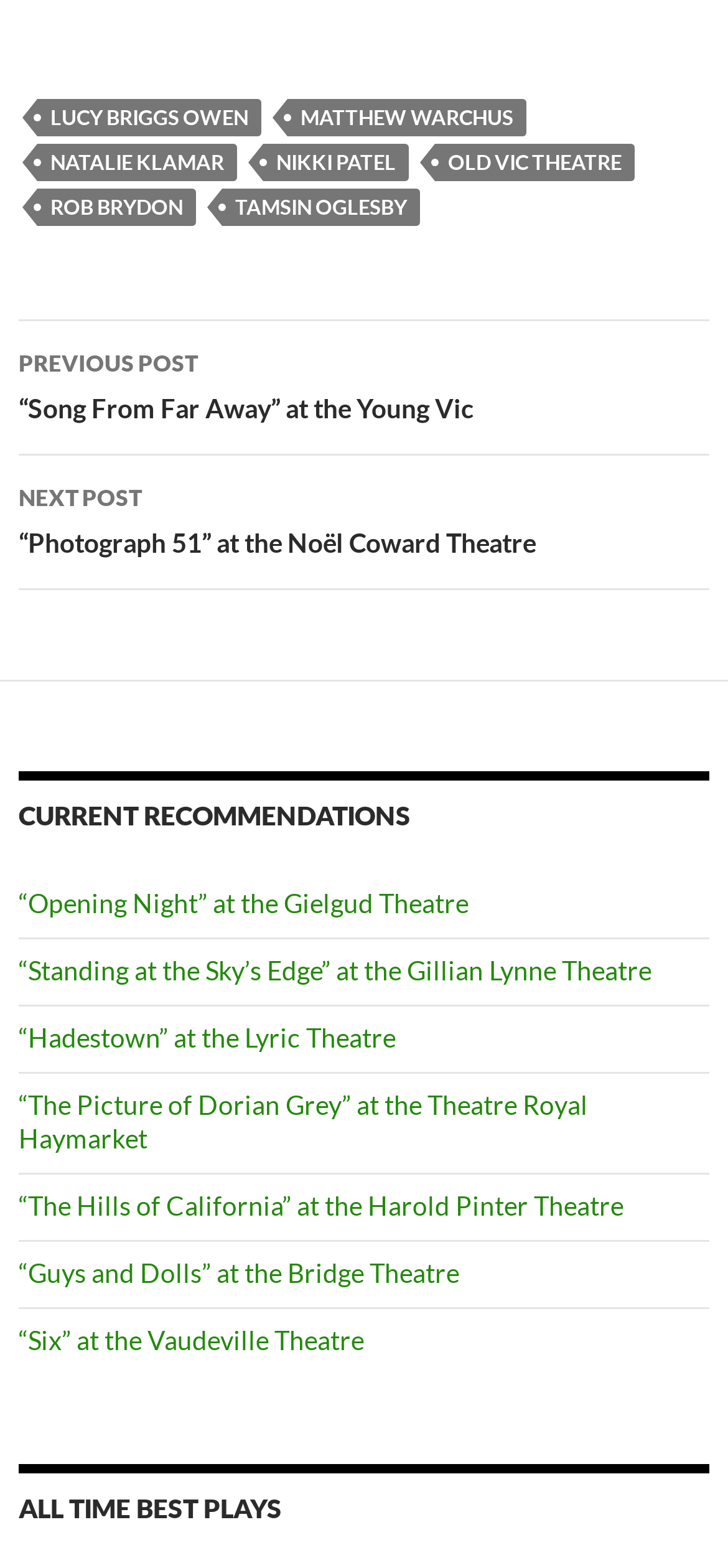Identify the coordinates of the bounding box for the element that must be clicked to accomplish the instruction: "Click on the link to '“Hadestown” at the Lyric Theatre'".

[0.026, 0.651, 0.544, 0.671]